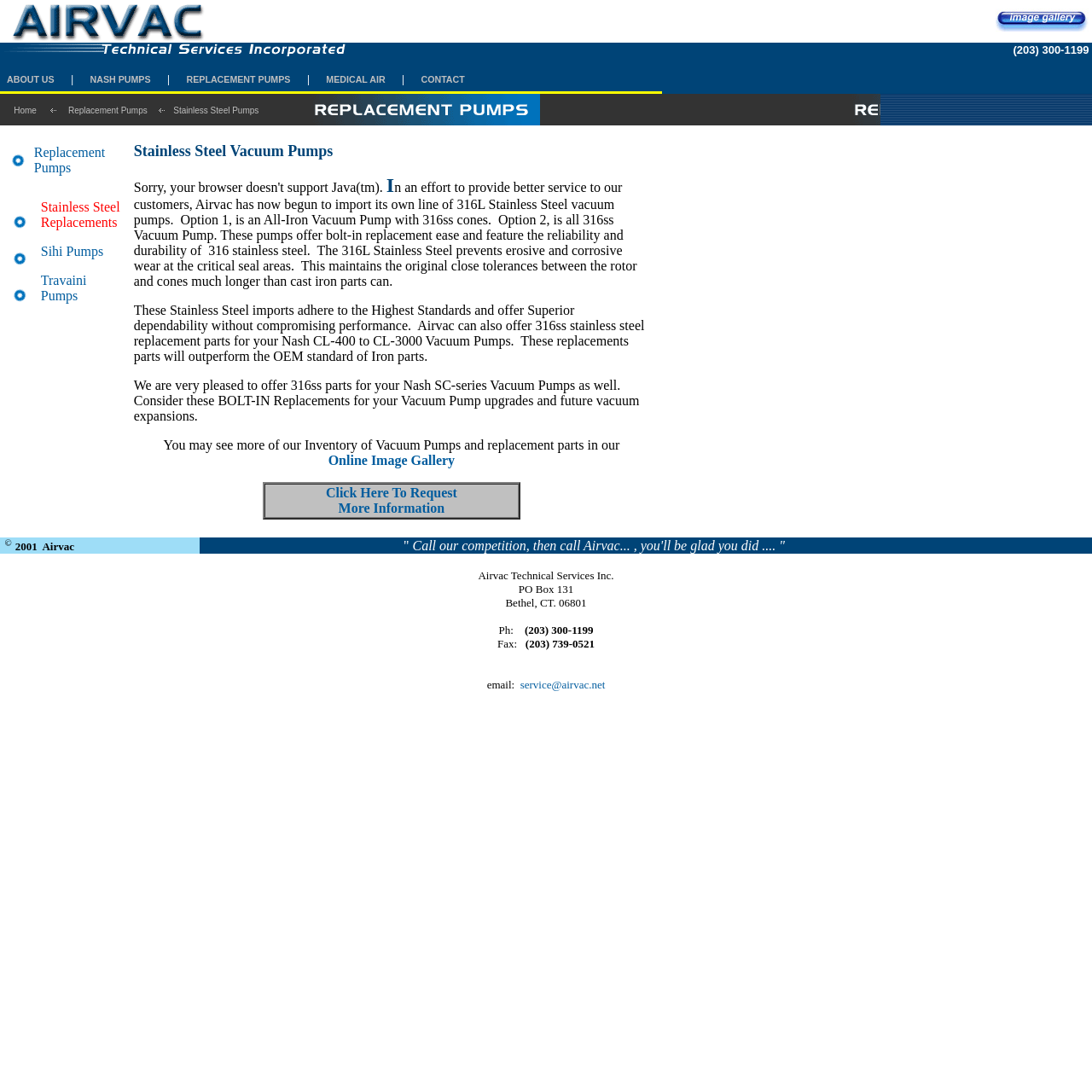What is the contact method for requesting more information?
Identify the answer in the screenshot and reply with a single word or phrase.

Click Here To Request More Information